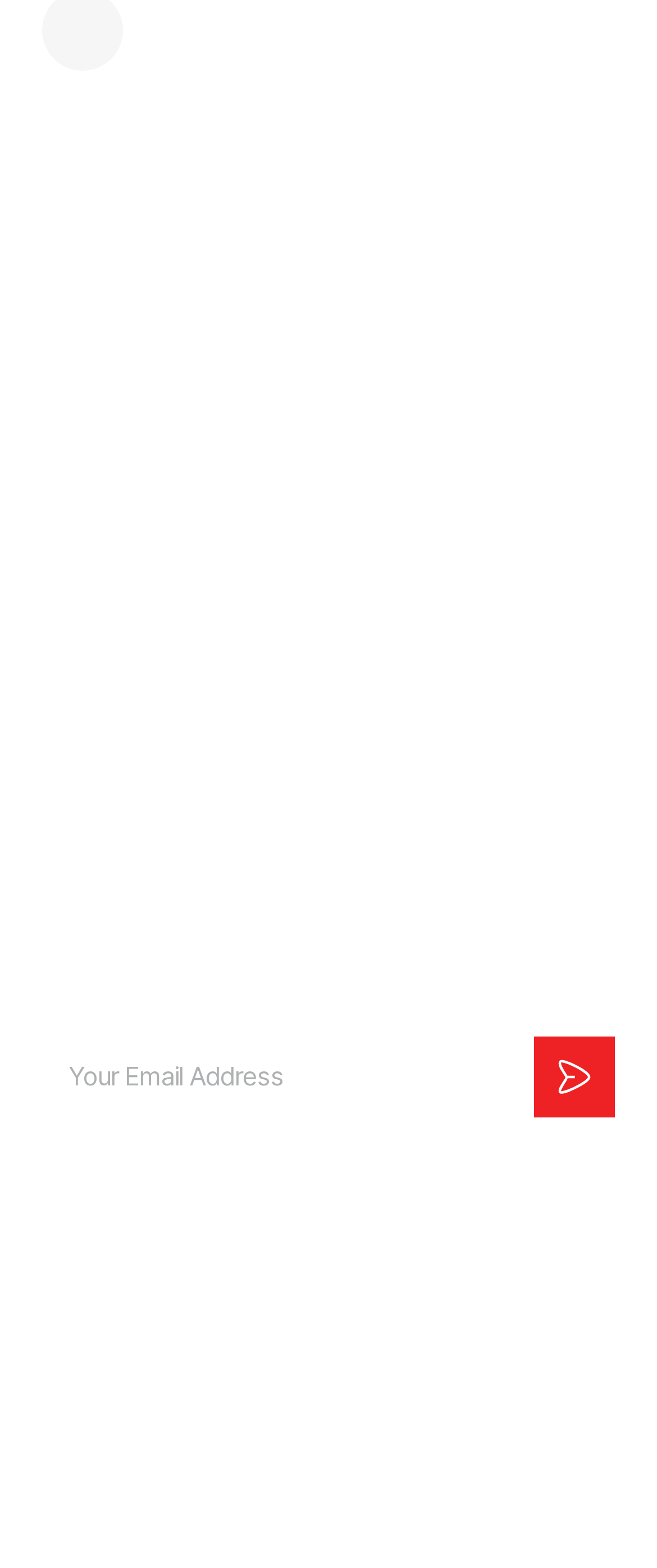Please provide a comprehensive answer to the question below using the information from the image: How many links are there under the 'News' heading?

Under the 'News' heading, there are two links: 'Local News' and 'State News'. These links are listed vertically, with 'Local News' above 'State News'.